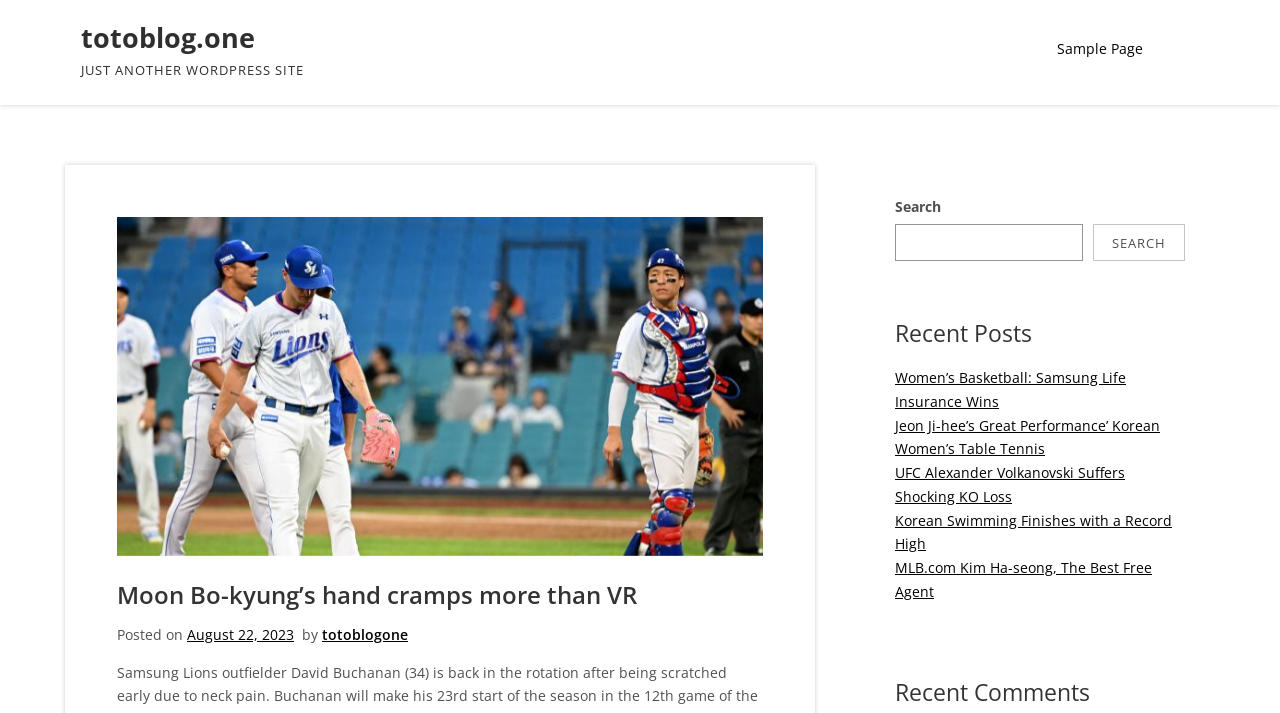How many recent posts are listed on the webpage?
Using the information from the image, answer the question thoroughly.

I counted the number of links listed under the 'Recent Posts' section and found that there are 5 links, each representing a recent post.